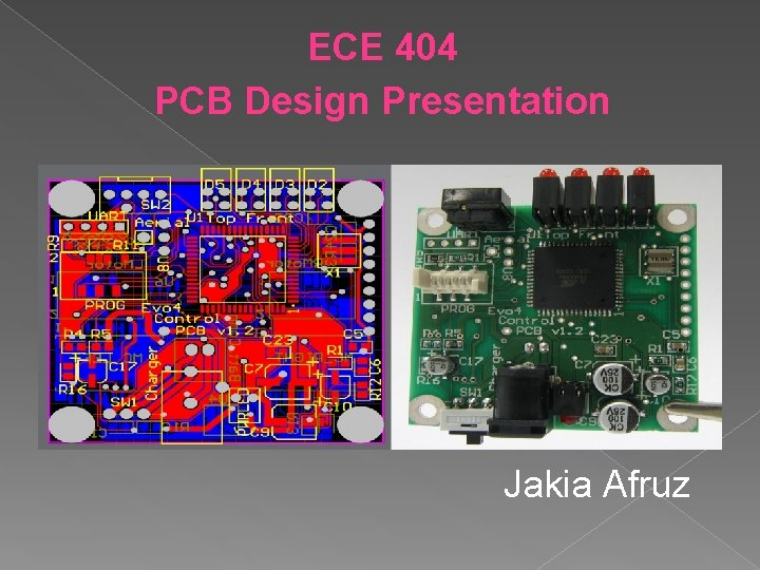Give an in-depth description of the image.

The image showcases the title slide of a presentation titled "ECE 404 PCB Design Presentation," attributed to Jakia Afruz. On the left, there is a colorful printed circuit board (PCB) layout featuring intricate traces and labeled components, demonstrating a detailed design. The right side presents a different PCB, displaying various electronic components and circuit connections. The bold, pink text at the top effectively highlights the topic of the presentation, setting the stage for an informative discussion on PCB design principles and applications in the ECE field.